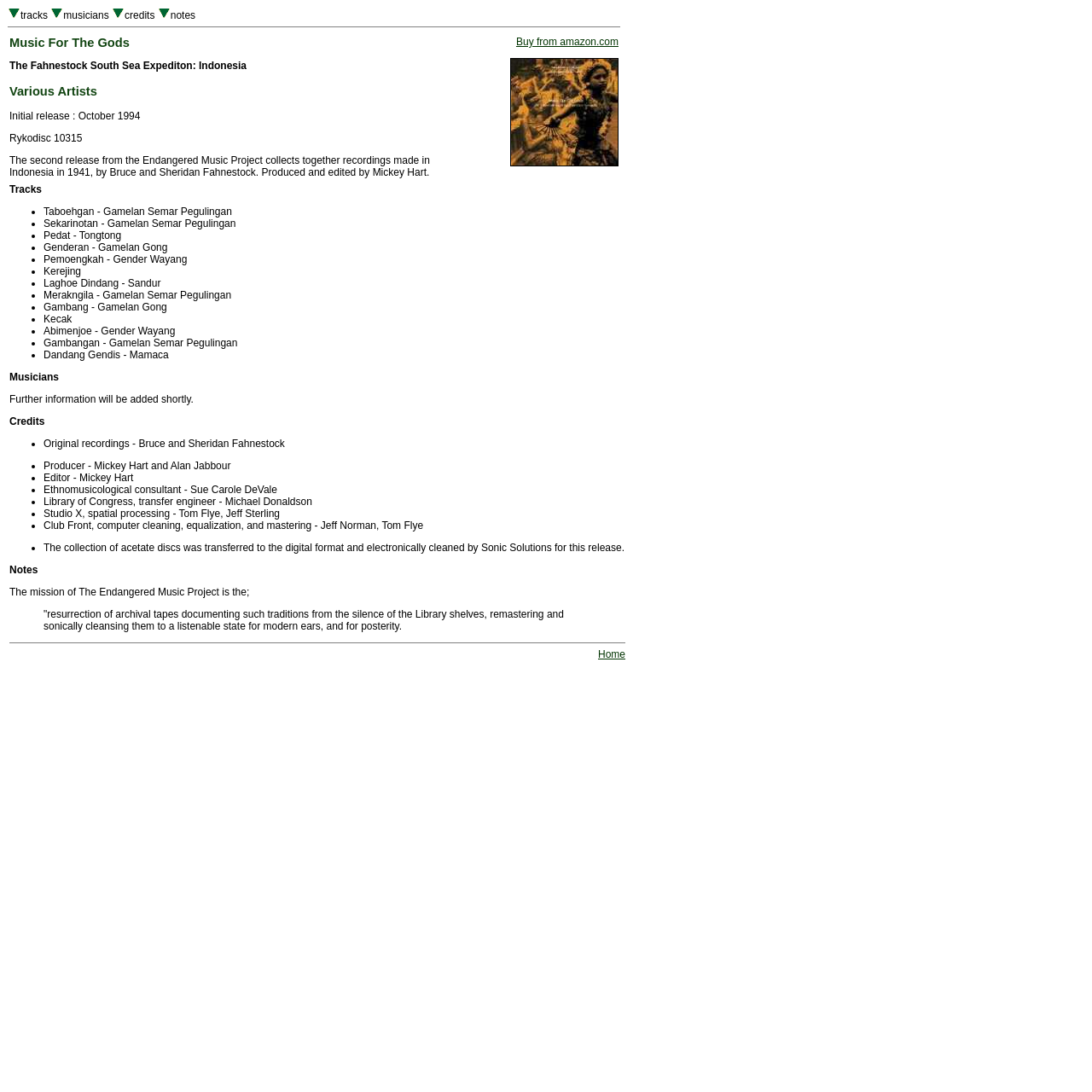What is the purpose of The Endangered Music Project?
From the screenshot, supply a one-word or short-phrase answer.

resurrection of archival tapes